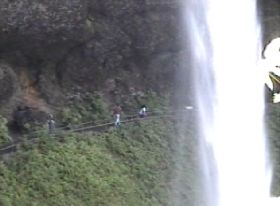What dominates the foreground of the image?
Refer to the image and give a detailed answer to the query.

The lush greenery dominates the foreground of the image because the caption specifically states that it 'dominates the foreground', providing a stark contrast to the powerful cascade of water that tumbles down beside the individuals in the image.